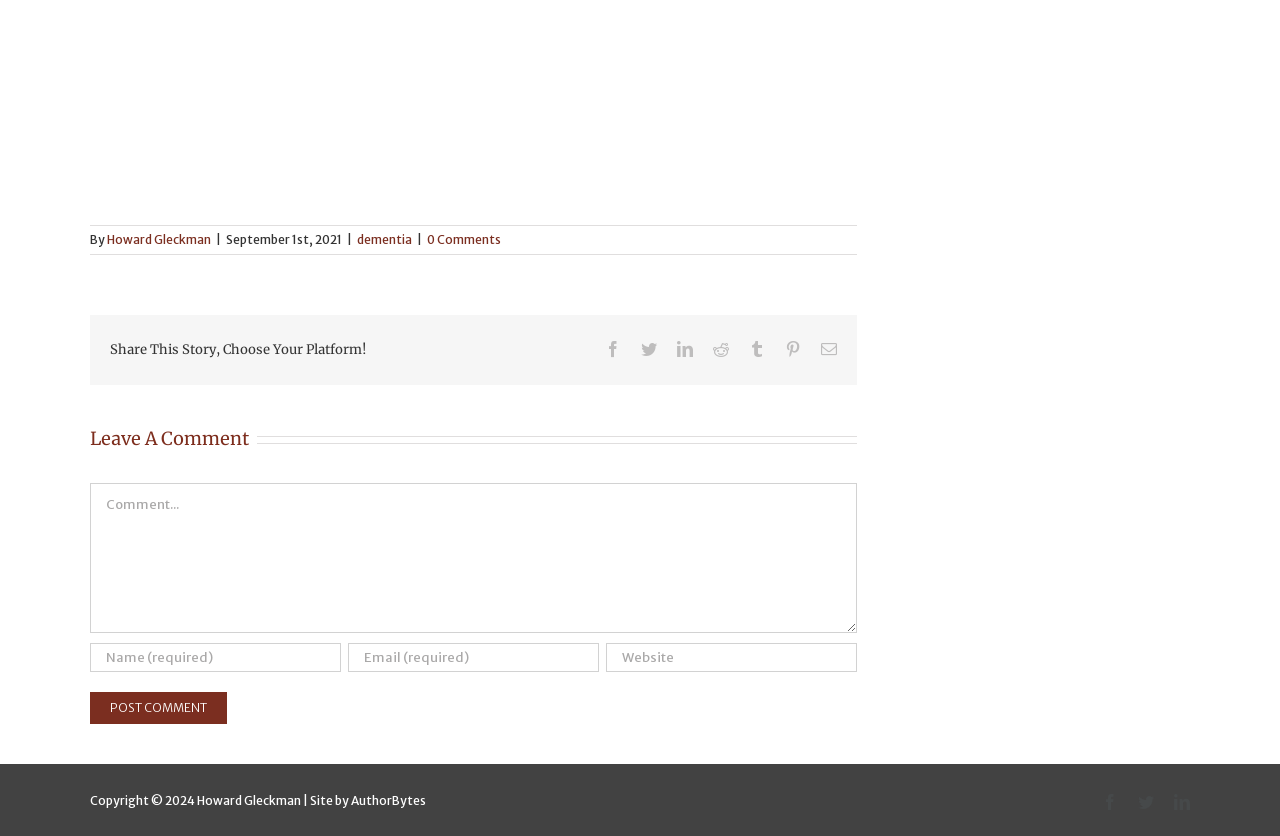Who is the author of this article?
Based on the visual information, provide a detailed and comprehensive answer.

The author's name is mentioned at the top of the webpage, next to the date 'September 1st, 2021', which suggests that Howard Gleckman is the author of this article.